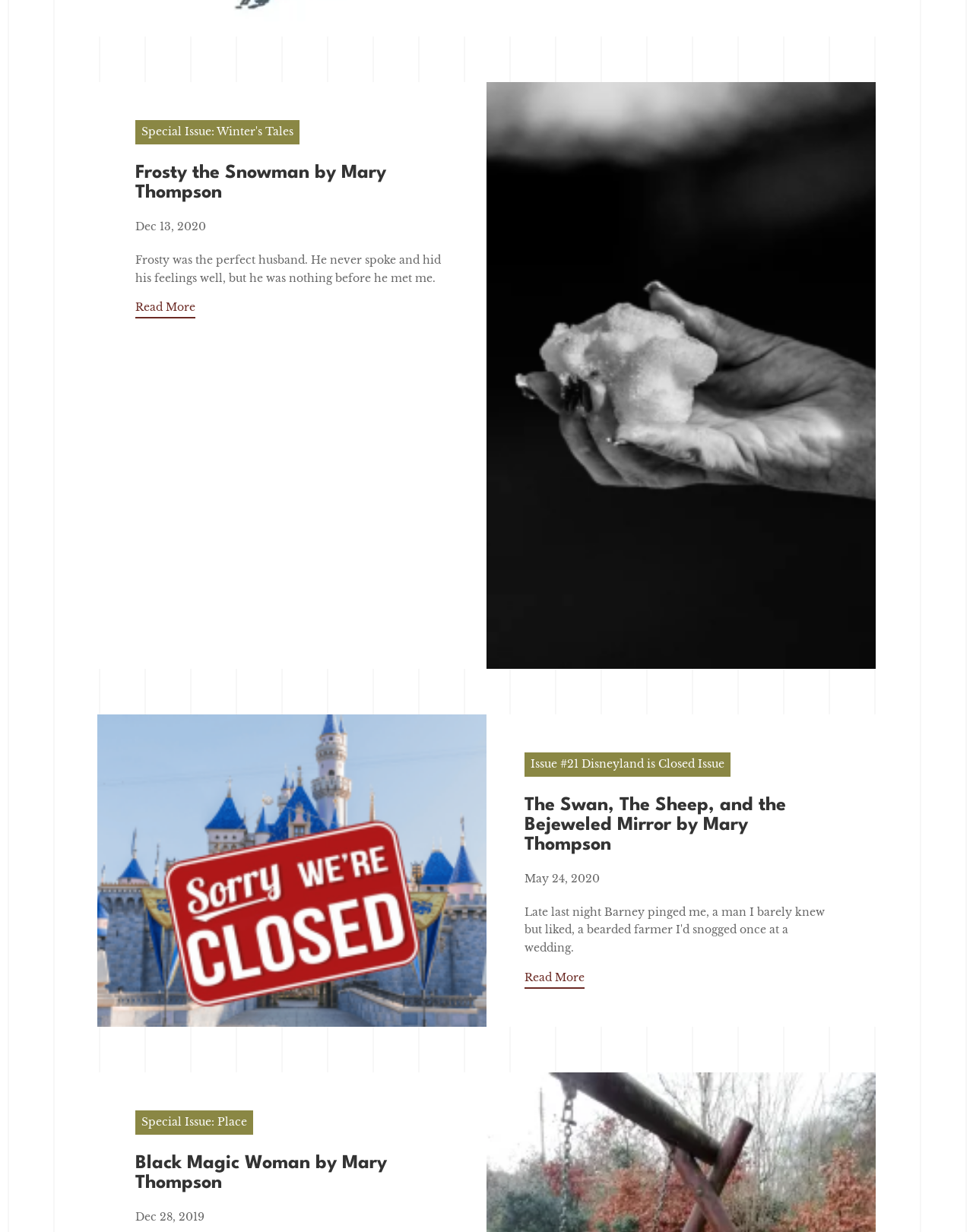What is the image description in the first article?
Provide an in-depth and detailed explanation in response to the question.

The first article has an image element with the description 'a hand holding a snowball', which is the image description in the first article.